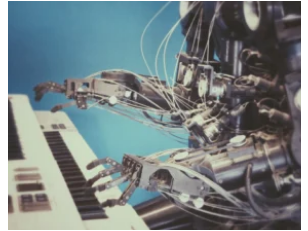Please reply with a single word or brief phrase to the question: 
What is the robotic system doing?

Playing the keyboard